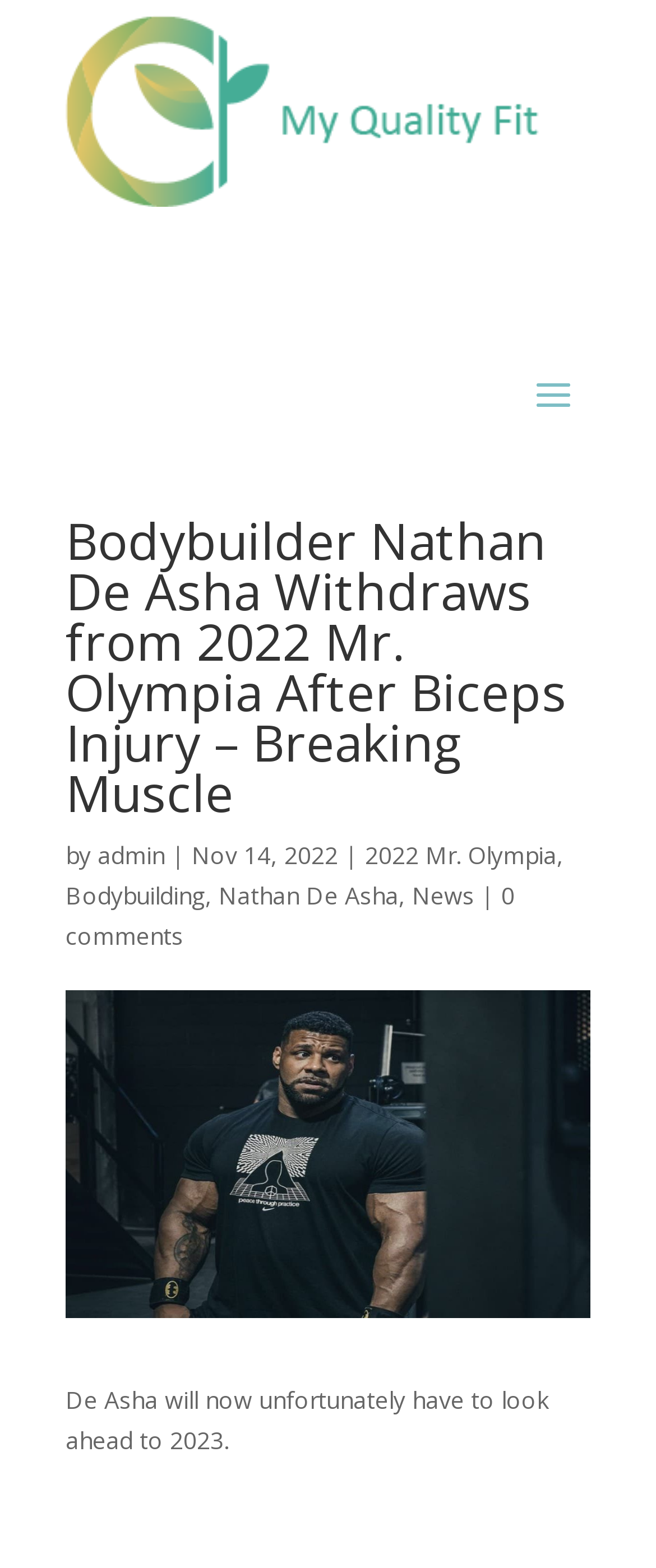Use a single word or phrase to answer this question: 
What is the reason for Nathan De Asha's withdrawal?

Biceps injury